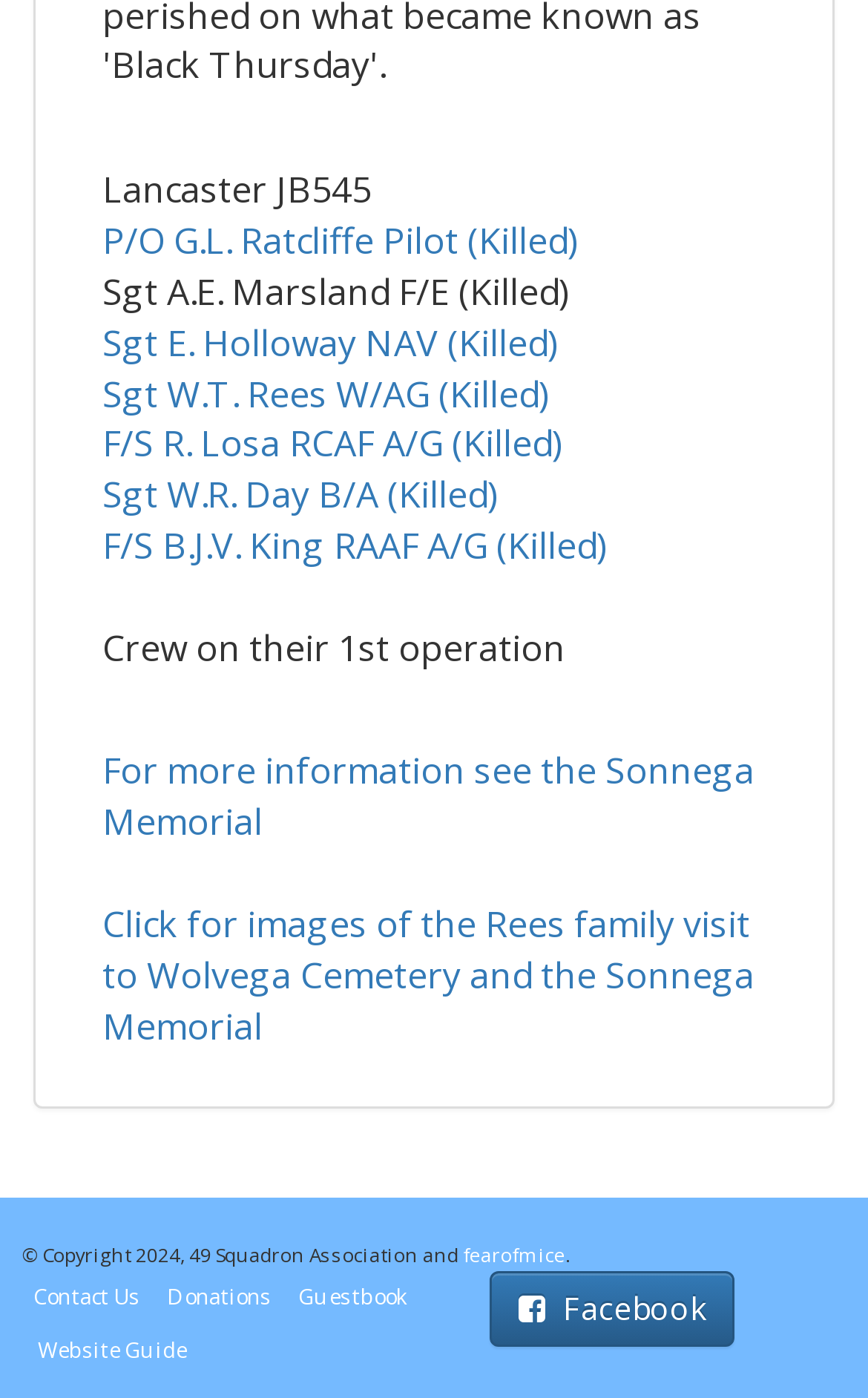Carefully examine the image and provide an in-depth answer to the question: What is the name of the pilot?

I found the answer by looking at the text content of the link element with bounding box coordinates [0.118, 0.154, 0.667, 0.189], which mentions the pilot's name as 'P/O G.L. Ratcliffe Pilot (Killed)'.